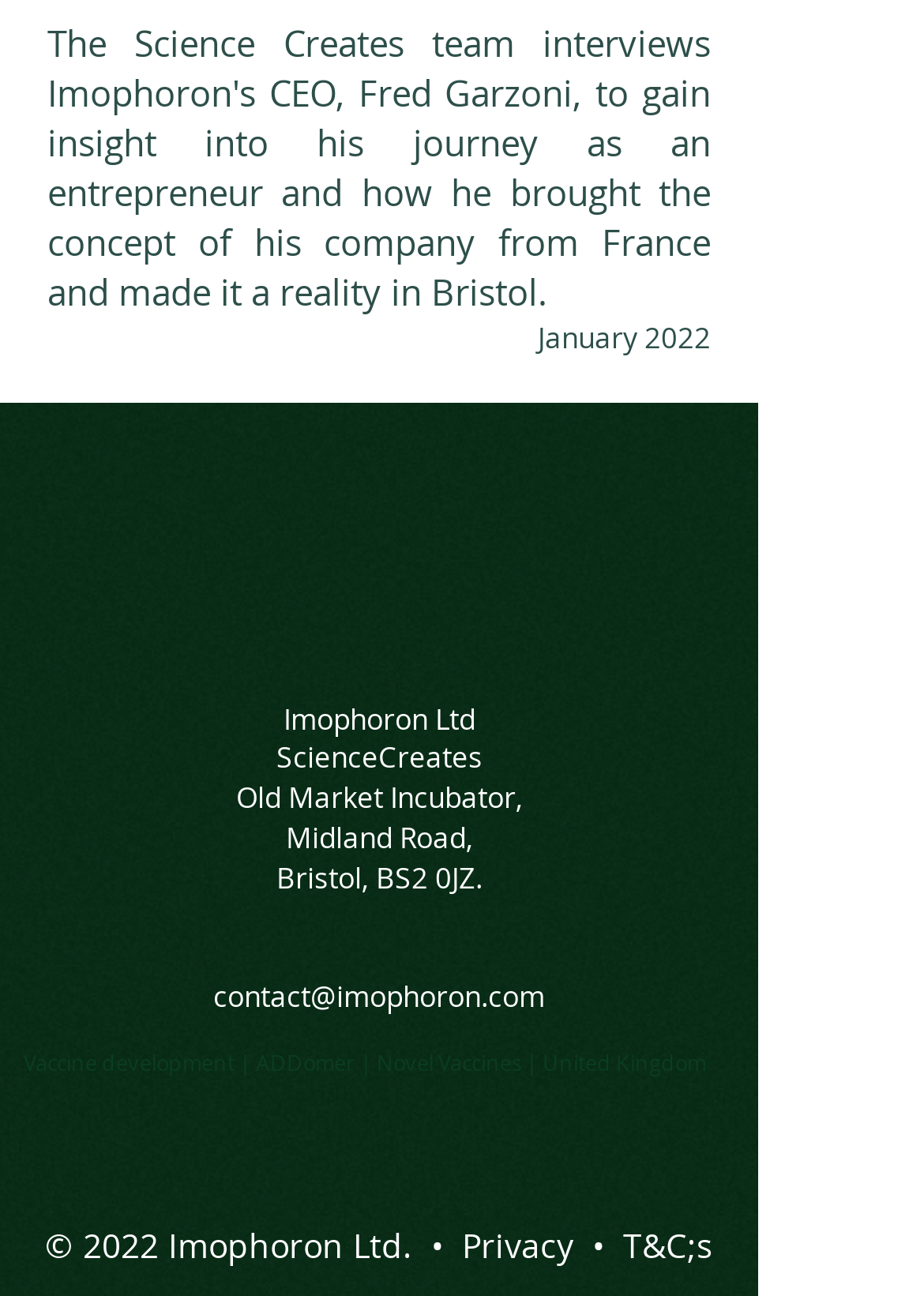What is the company name?
Using the visual information, answer the question in a single word or phrase.

Imophoron Ltd